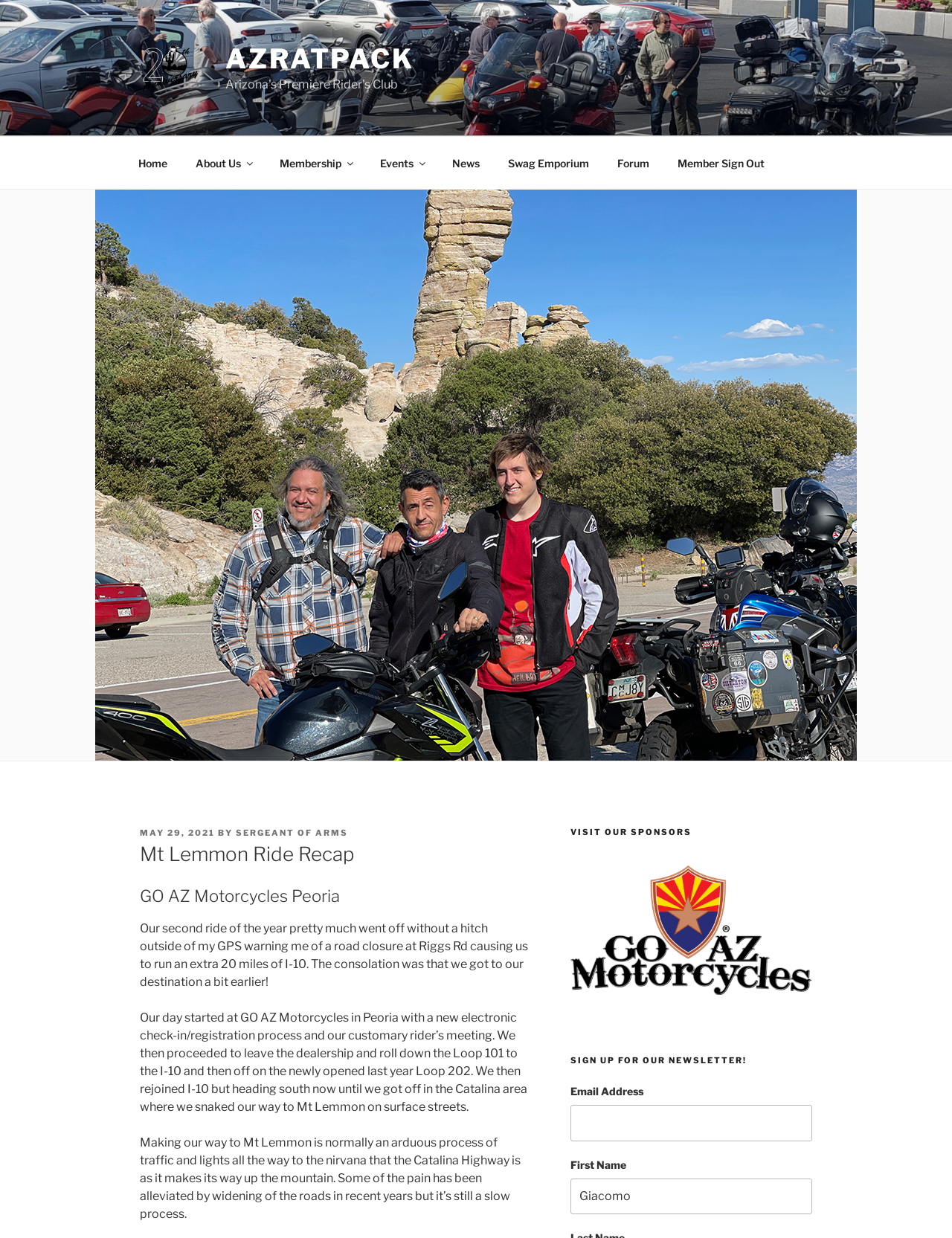What is the date of the ride mentioned in the article? Analyze the screenshot and reply with just one word or a short phrase.

MAY 29, 2021